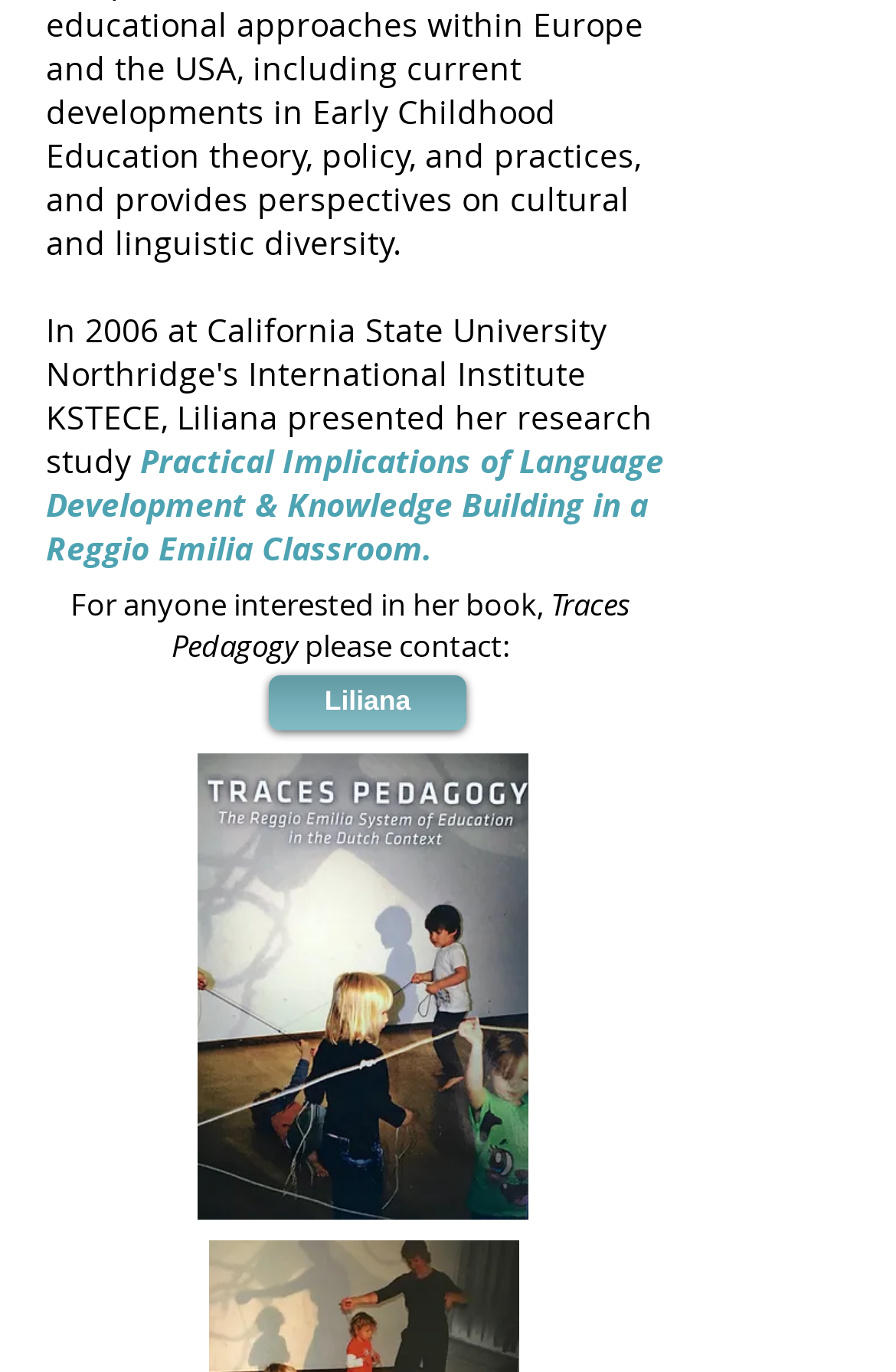From the webpage screenshot, predict the bounding box of the UI element that matches this description: "Liliana".

[0.3, 0.492, 0.521, 0.532]